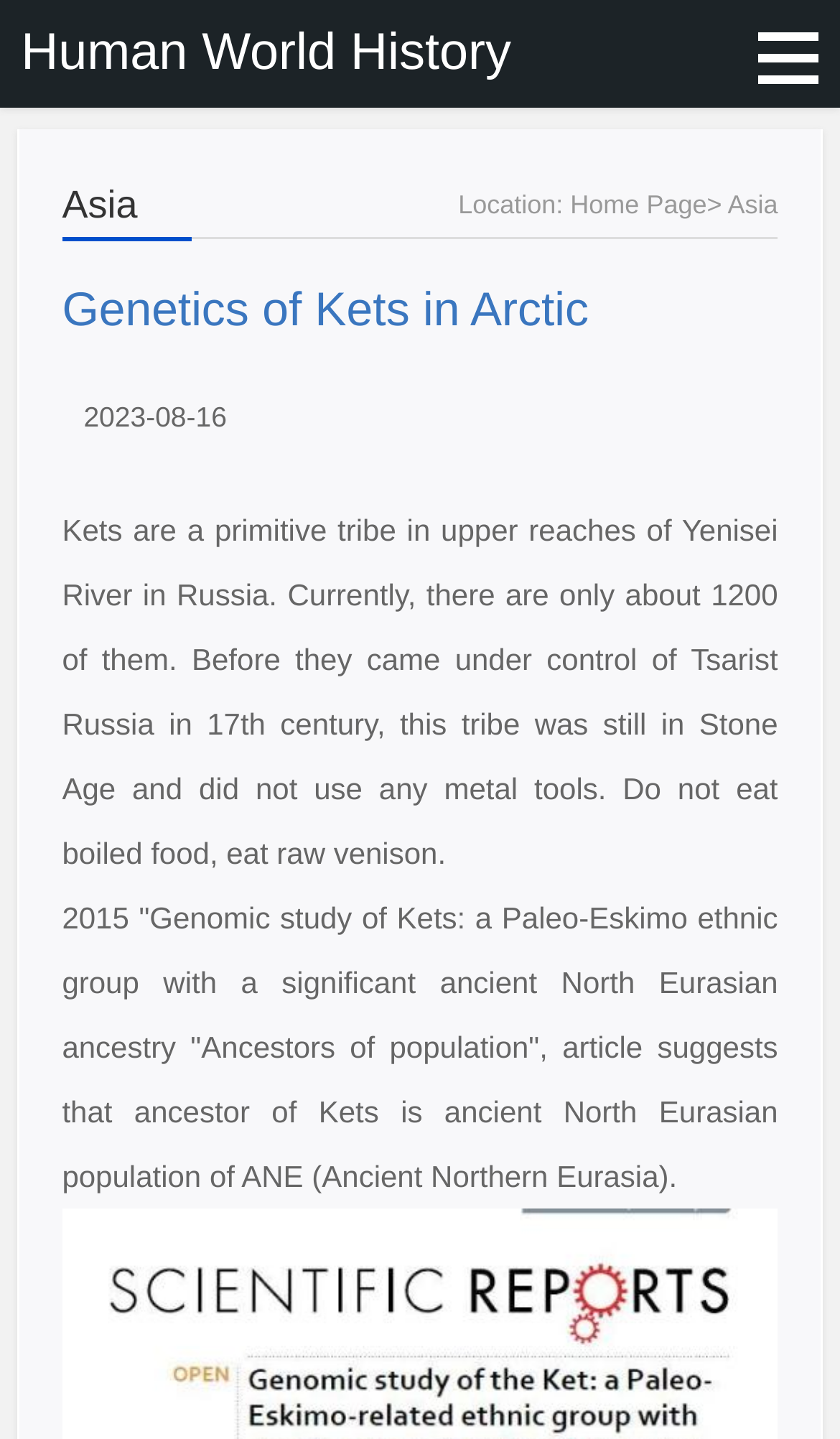Determine the bounding box coordinates (top-left x, top-left y, bottom-right x, bottom-right y) of the UI element described in the following text: Human World History

[0.025, 0.0, 0.785, 0.075]